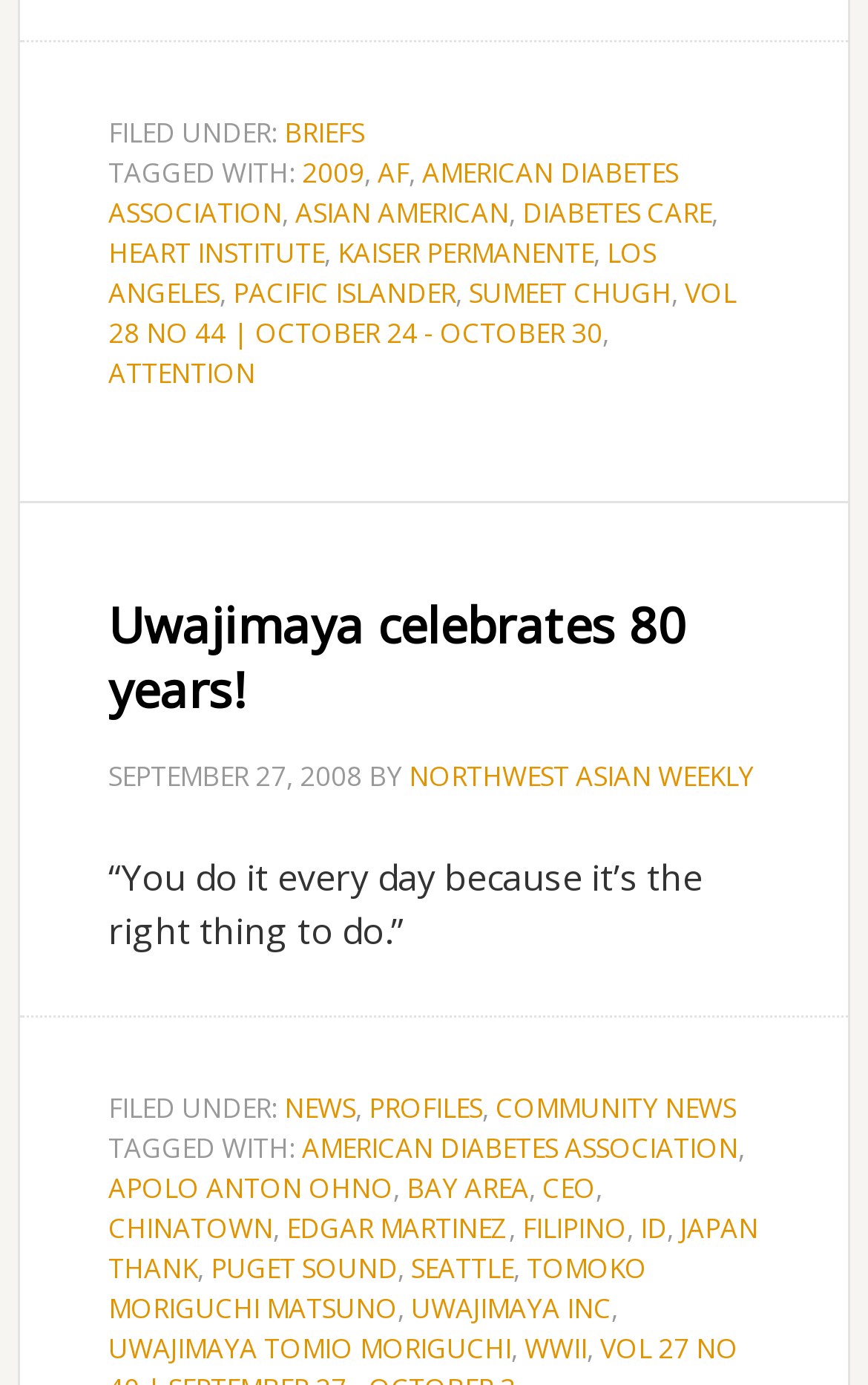Locate the bounding box coordinates of the clickable area to execute the instruction: "view testimonials and case studies". Provide the coordinates as four float numbers between 0 and 1, represented as [left, top, right, bottom].

None